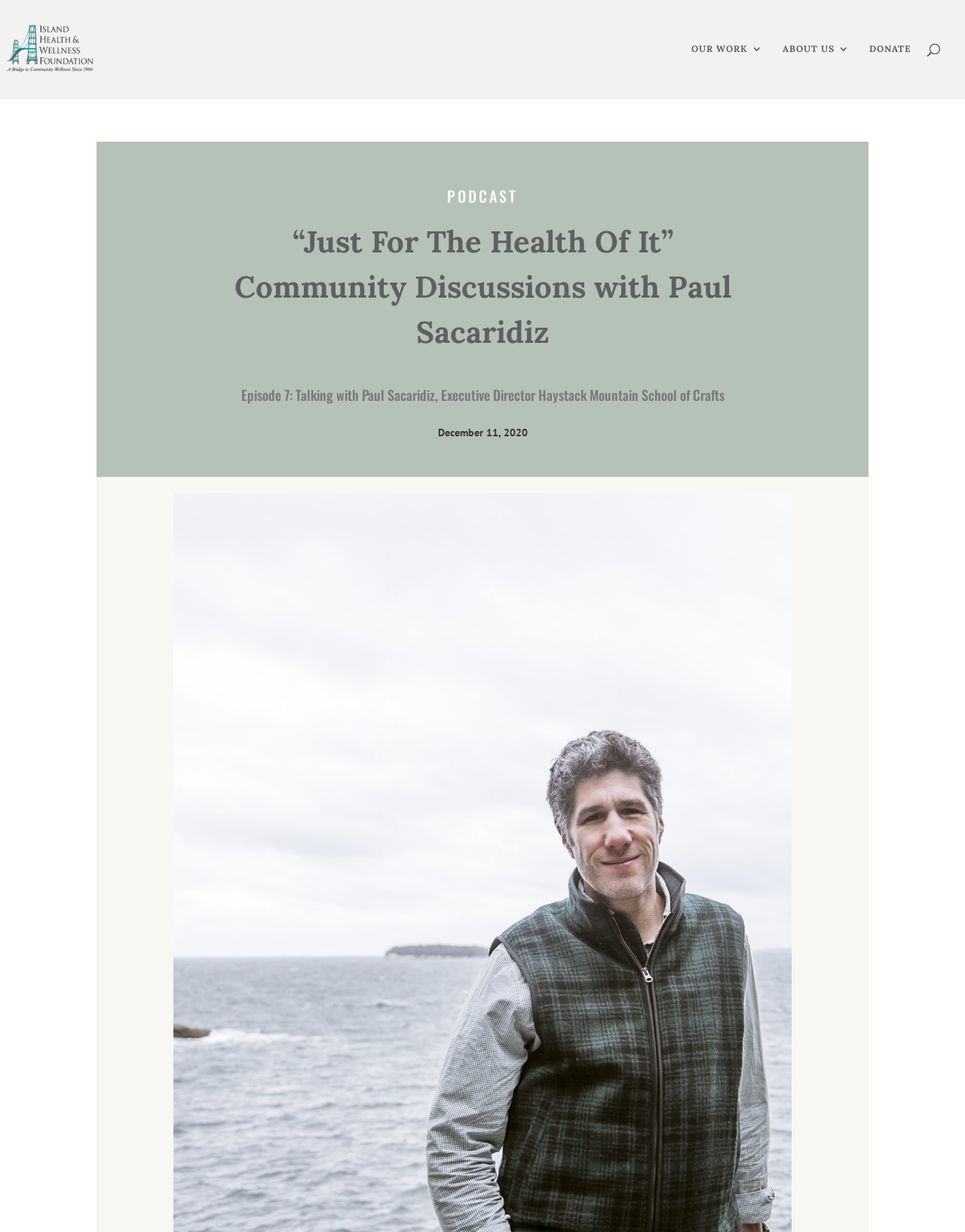Respond to the question below with a single word or phrase:
What is the name of the podcast?

Just For The Health Of It